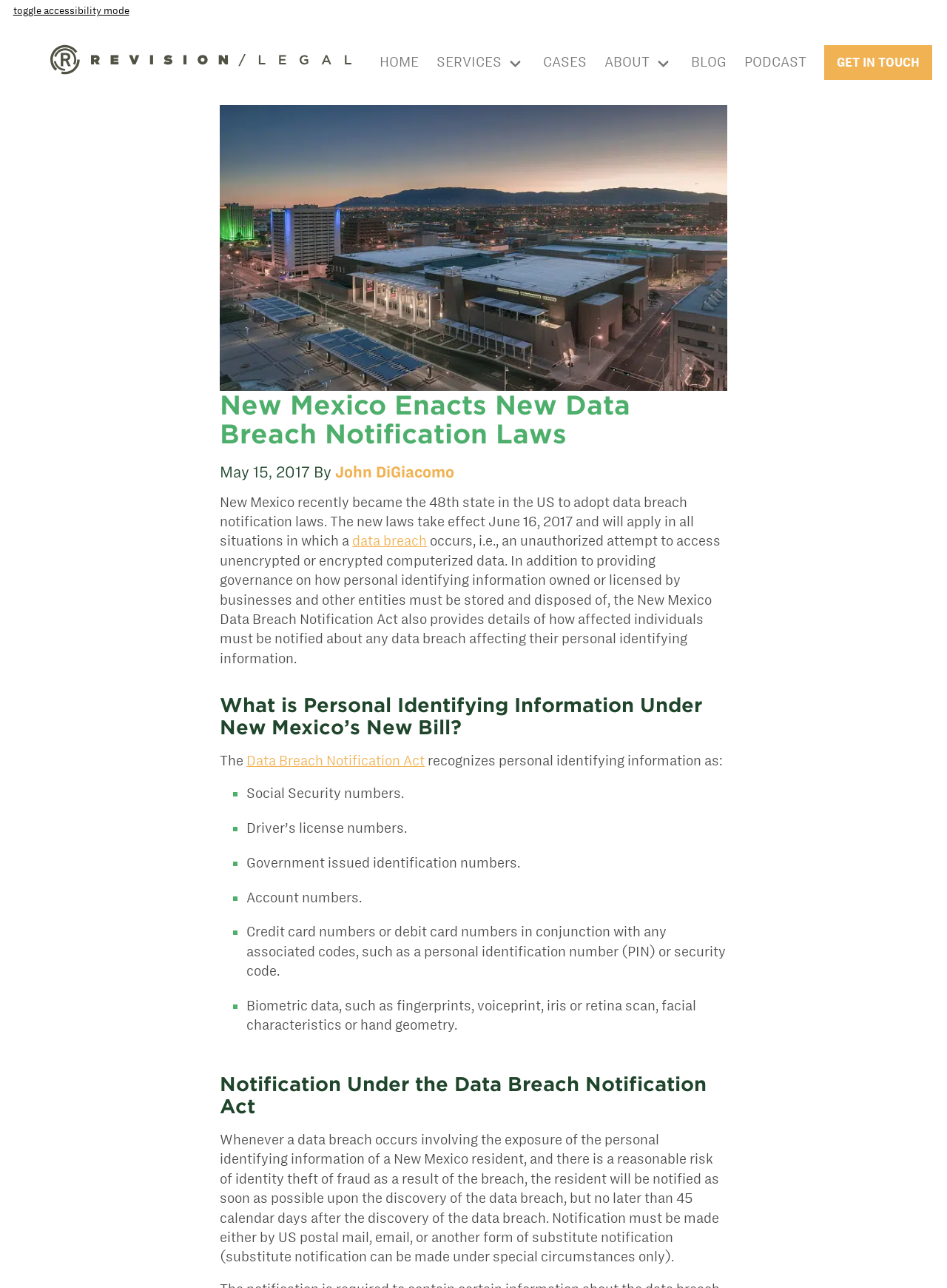Identify the bounding box coordinates necessary to click and complete the given instruction: "Click the data breach link".

[0.372, 0.414, 0.451, 0.426]